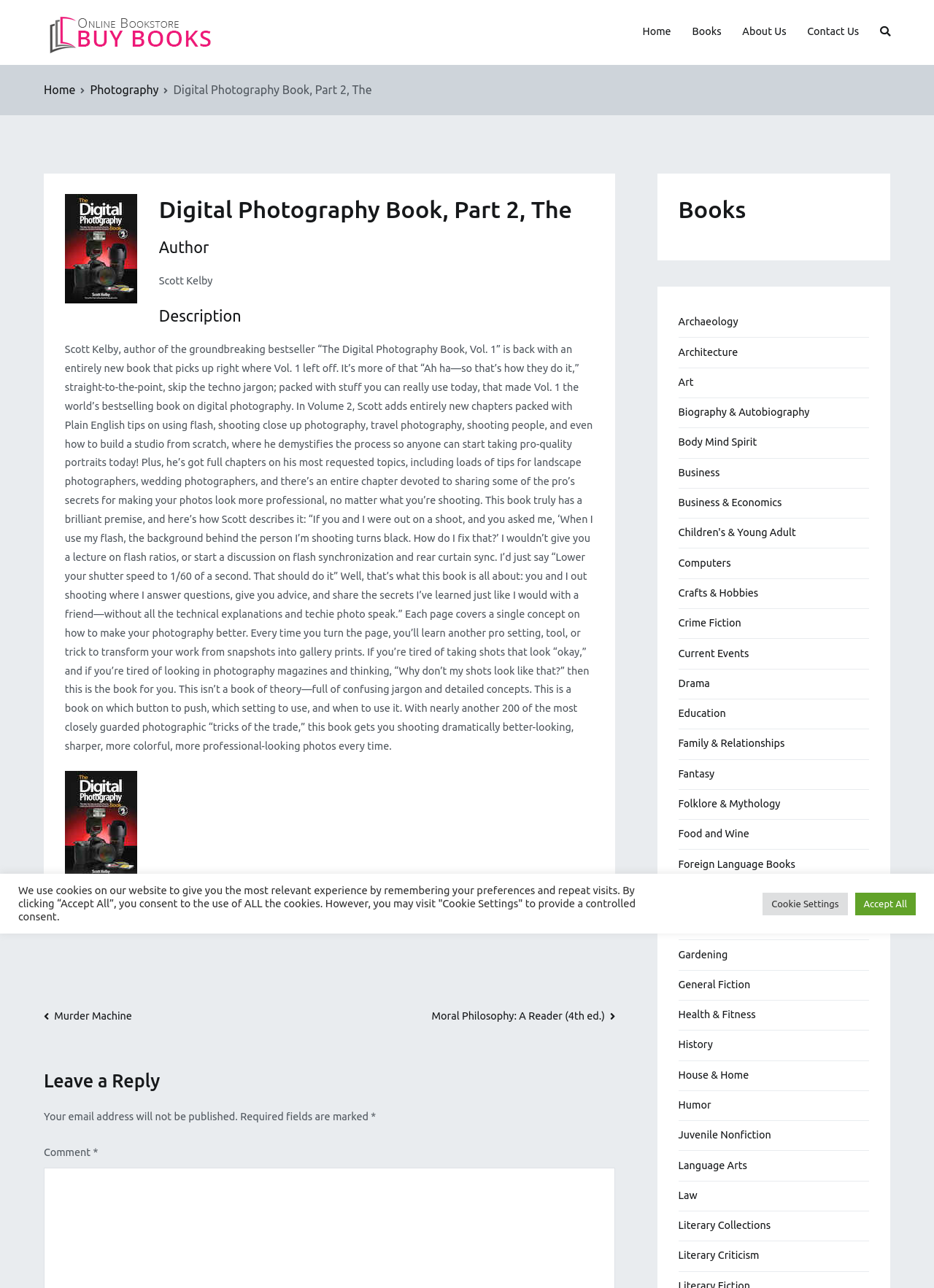Describe the webpage in detail, including text, images, and layout.

This webpage is about a book titled "Digital Photography Book, Part 2, The" by author Scott Kelby. At the top left corner, there is a link to a "Book Shop" with an accompanying image. Next to it, there is a navigation menu with links to "Home", "Books", "About Us", and "Contact Us". On the top right corner, there is a search icon.

Below the navigation menu, there is a header section with breadcrumbs showing the path "Home > Photography > Digital Photography Book, Part 2, The". The title of the book is displayed prominently, followed by the author's name, Scott Kelby.

The main content of the page is divided into sections. The first section describes the book, stating that it is a follow-up to the bestselling "The Digital Photography Book, Vol. 1" and provides practical tips and techniques for improving photography skills. The text is lengthy and covers various aspects of photography, including using flash, shooting close-up photography, and building a studio from scratch.

To the right of the main content, there is a sidebar with a list of book categories, including "Archaeology", "Architecture", "Art", and many others. Each category is a link.

At the bottom of the page, there is a section for leaving a comment, with fields for name, email, and comment. There is also a notice stating that email addresses will not be published.

Finally, at the very bottom of the page, there is a cookie consent notice with buttons to accept all cookies or to customize cookie settings.